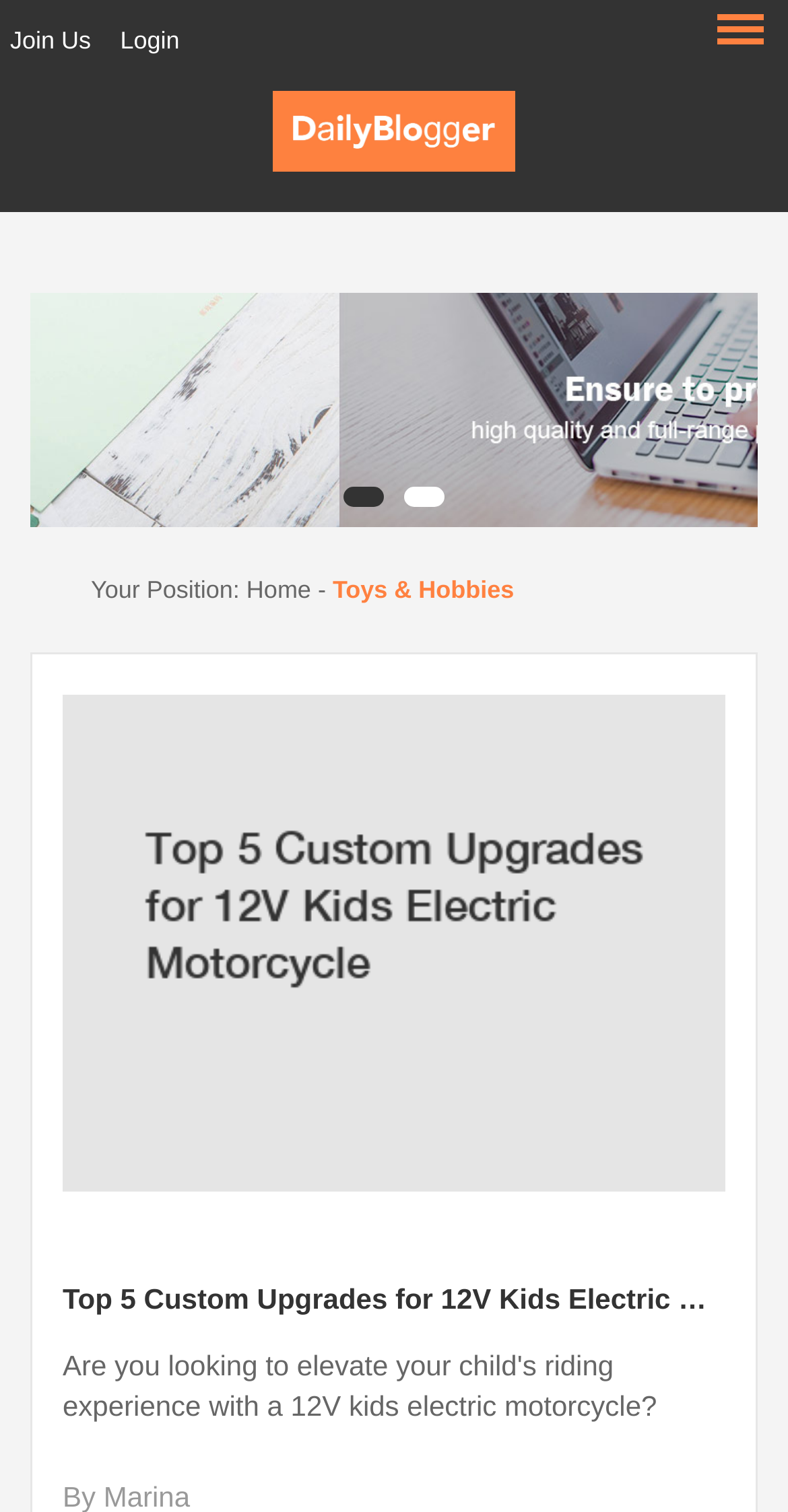Analyze the image and deliver a detailed answer to the question: How many navigation links are at the top?

There are two navigation links at the top of the webpage, 'Join Us' and 'Login', which can be found in the link elements with the corresponding text.